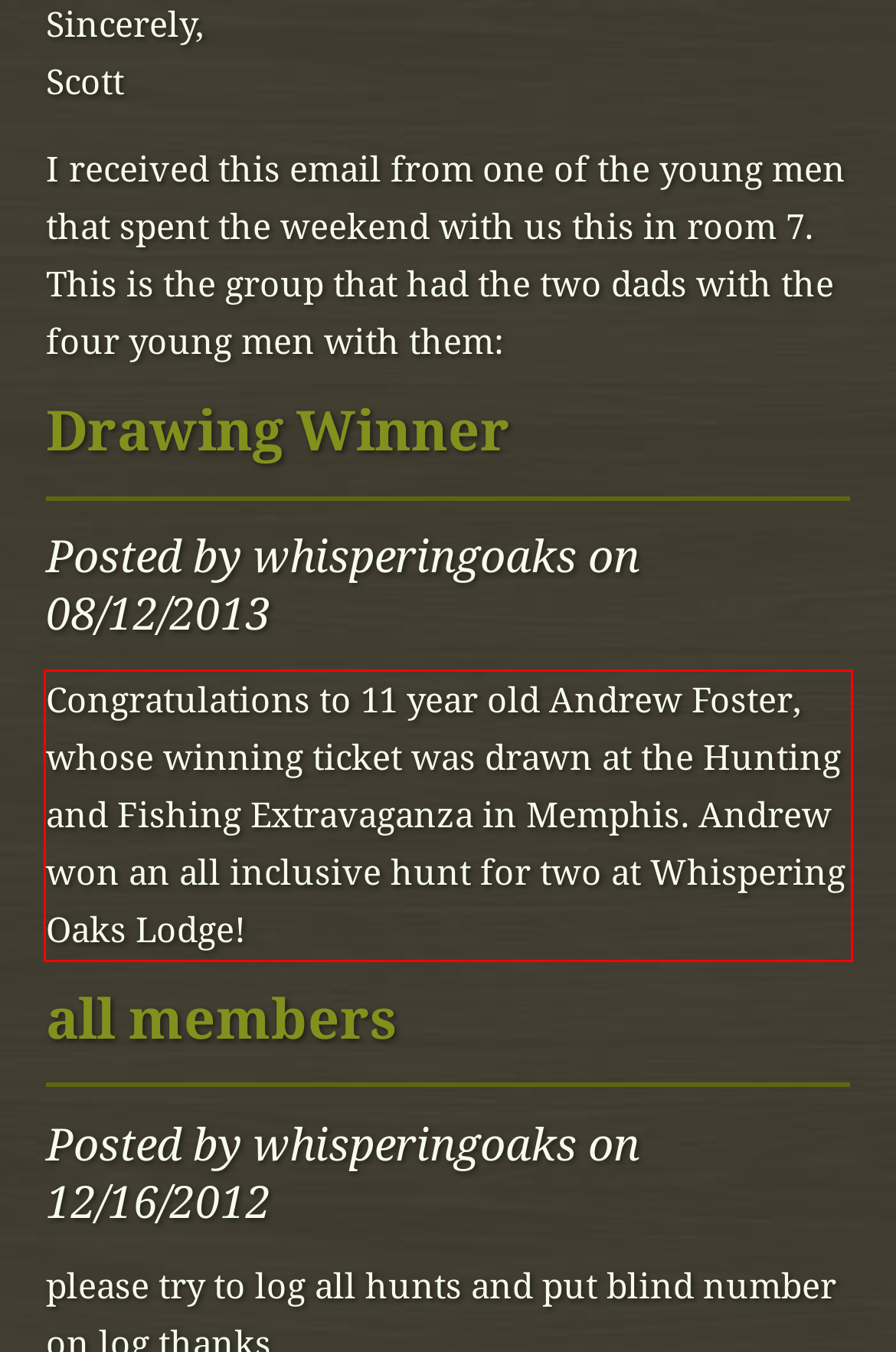Please look at the screenshot provided and find the red bounding box. Extract the text content contained within this bounding box.

Congratulations to 11 year old Andrew Foster, whose winning ticket was drawn at the Hunting and Fishing Extravaganza in Memphis. Andrew won an all inclusive hunt for two at Whispering Oaks Lodge!